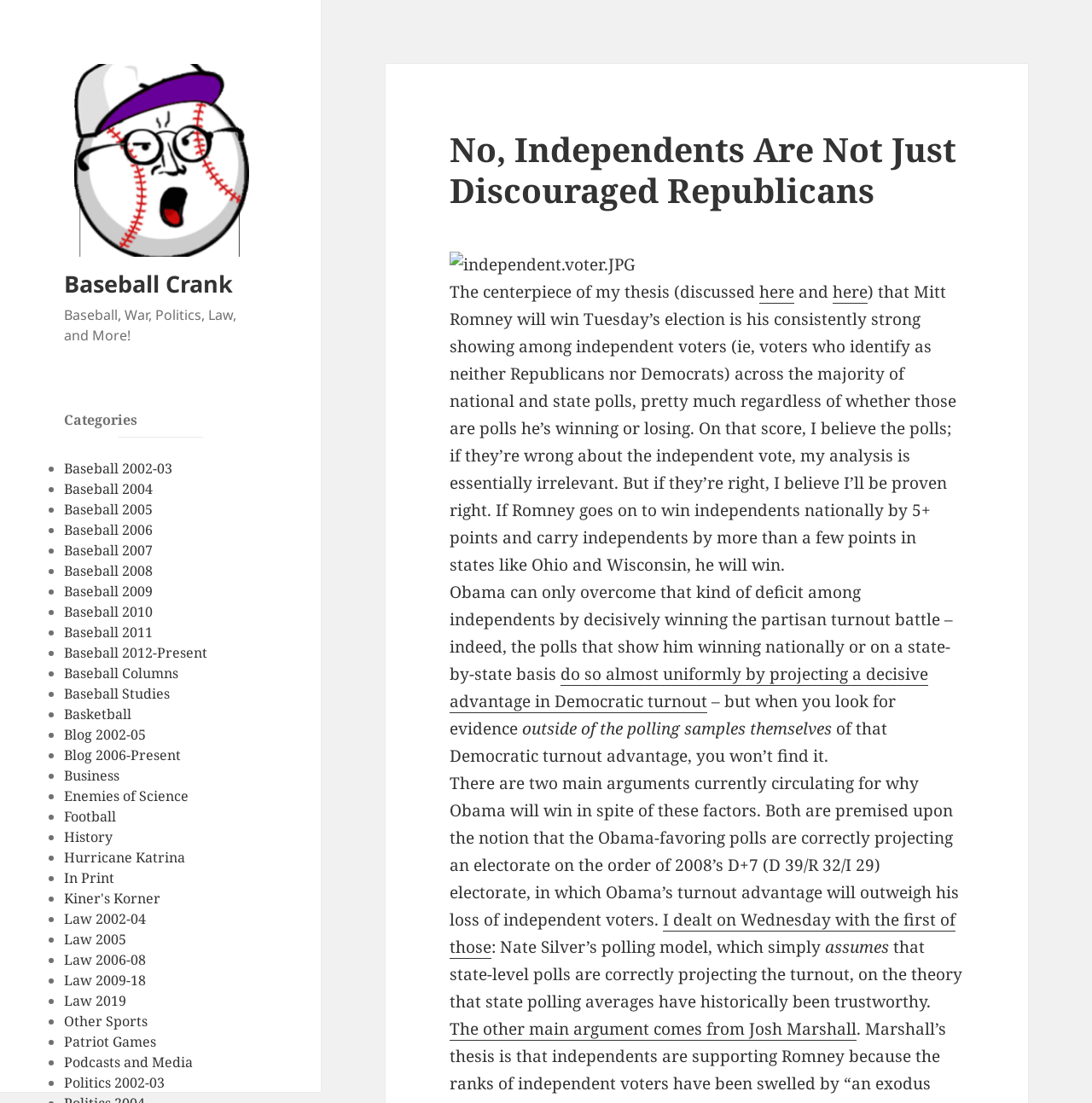What is the topic of the article?
Kindly offer a comprehensive and detailed response to the question.

The topic of the article can be inferred from the text, which discusses Mitt Romney's chances of winning the election and his performance among independent voters.